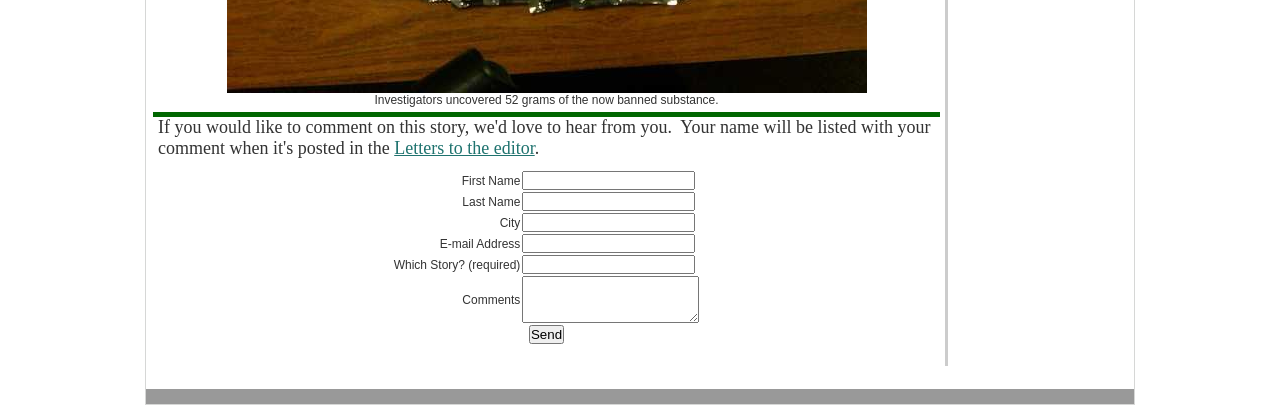Where can users find more information about commenting on a story?
Ensure your answer is thorough and detailed.

The text 'If you would like to comment on this story, we'd love to hear from you. Your name will be listed with your comment when it's posted in the Letters to the editor.' suggests that users can find more information about commenting on a story by visiting the 'Letters to the editor' section.